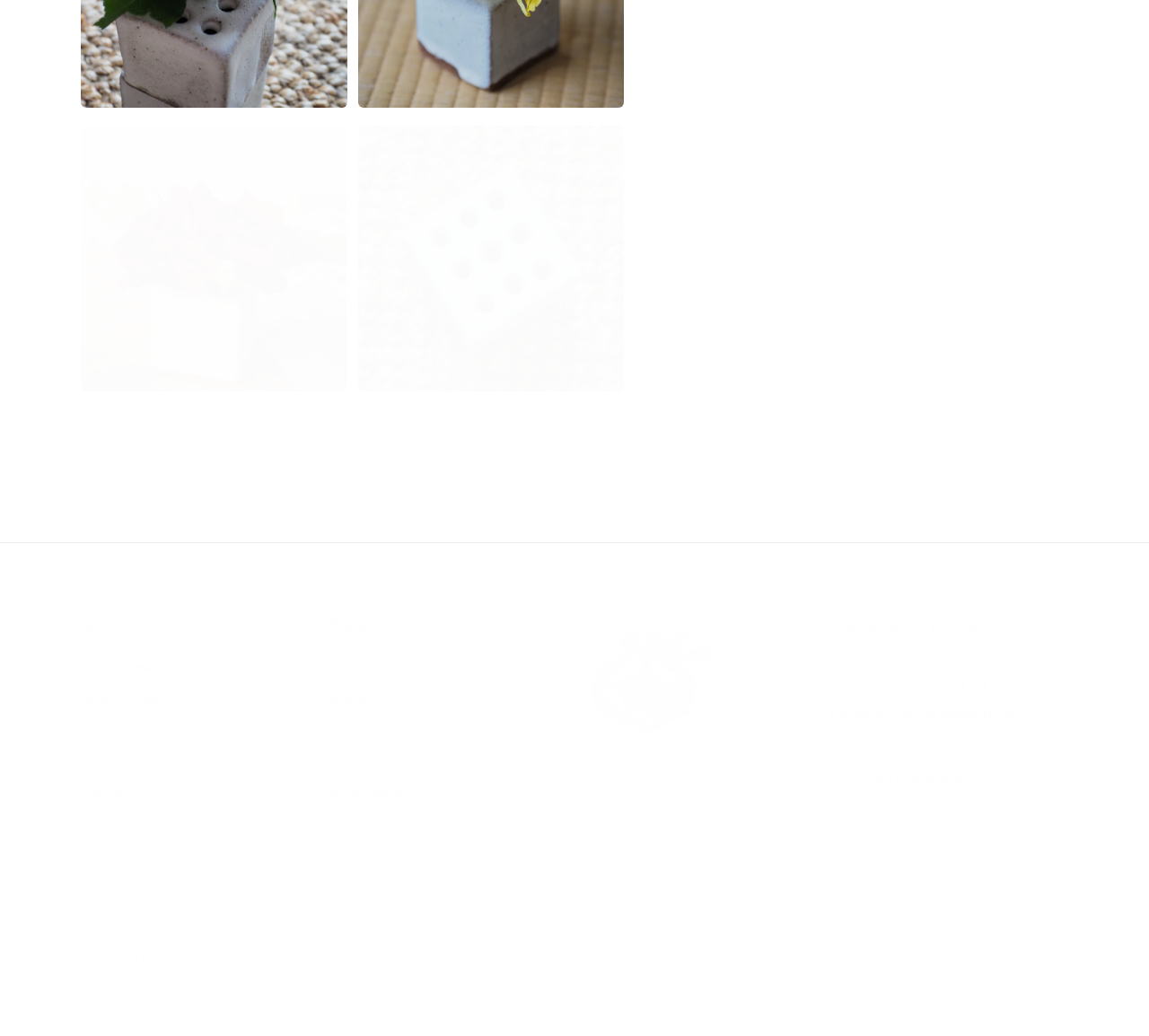Identify the bounding box for the element characterized by the following description: "name="s" placeholder="Search this site"".

None